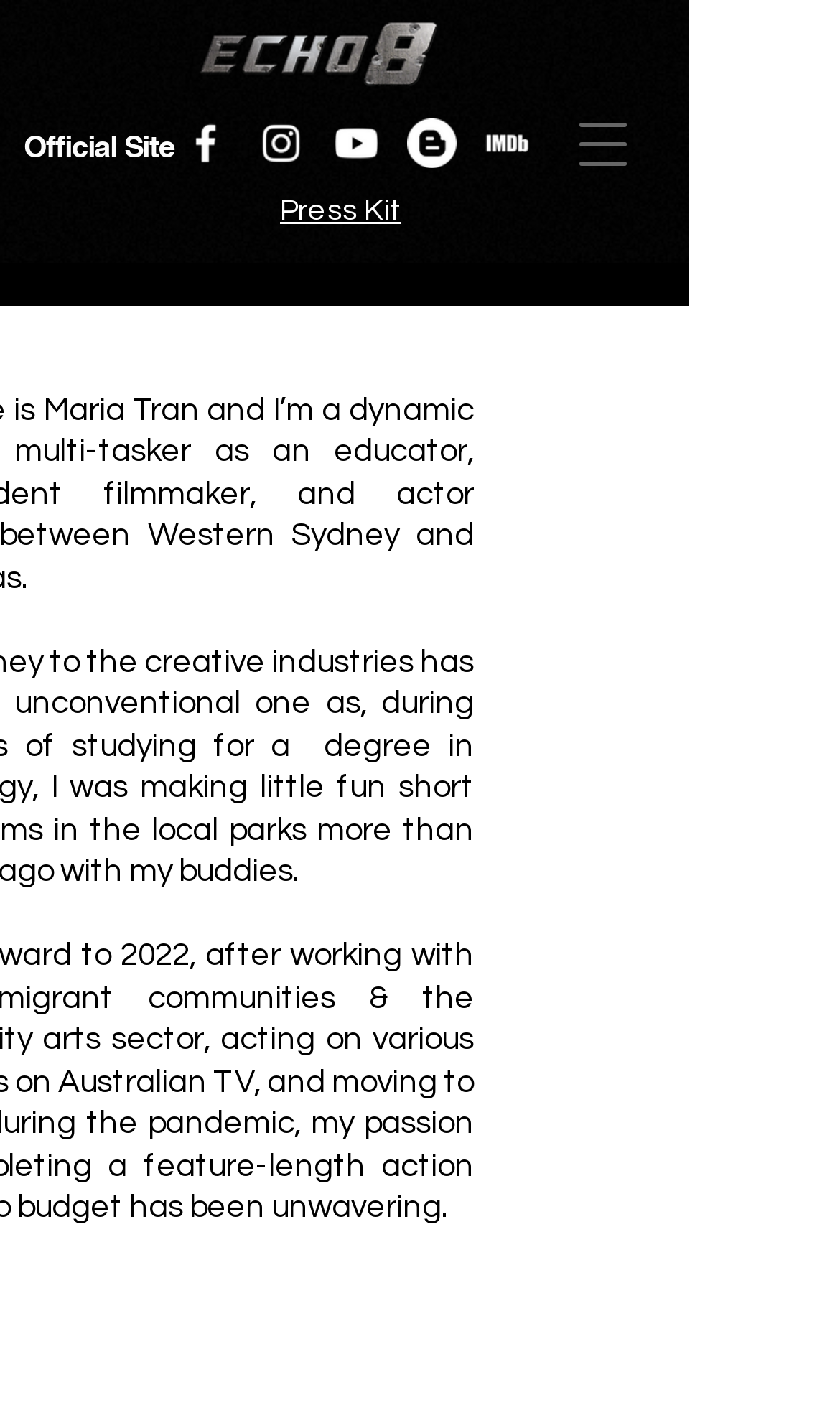What is the purpose of the button at the top-right?
Please provide a single word or phrase based on the screenshot.

Open navigation menu